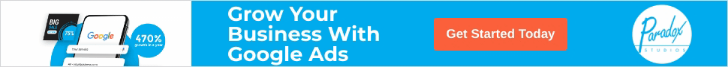Give an elaborate caption for the image.

The image features an advertisement promoting Google Ads, encouraging businesses to enhance their visibility and drive growth through effective online marketing strategies. The visual emphasizes a call to action, inviting viewers to "Get Started Today," alongside a vibrant blue background that highlights the potential for a 470% increase in business engagement. The branding logo of Paradyll Studios is also prominently displayed, reinforcing their role as a facilitator in leveraging digital advertising for business success. This ad serves as a compelling reminder of the benefits of utilizing Google Ads for comprehensive marketing efforts.